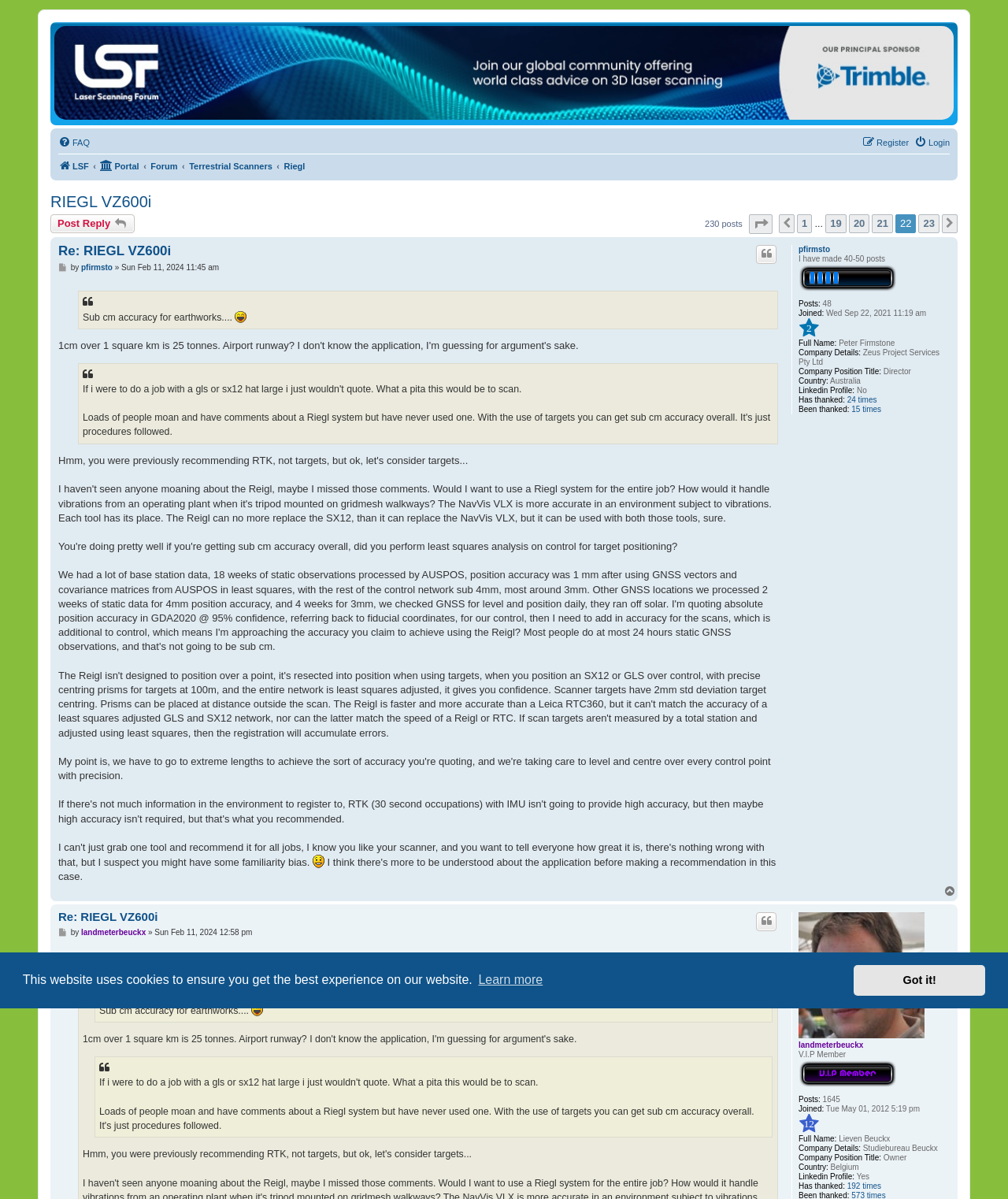From the webpage screenshot, predict the bounding box of the UI element that matches this description: "Lattice Boom Truck Crane".

None